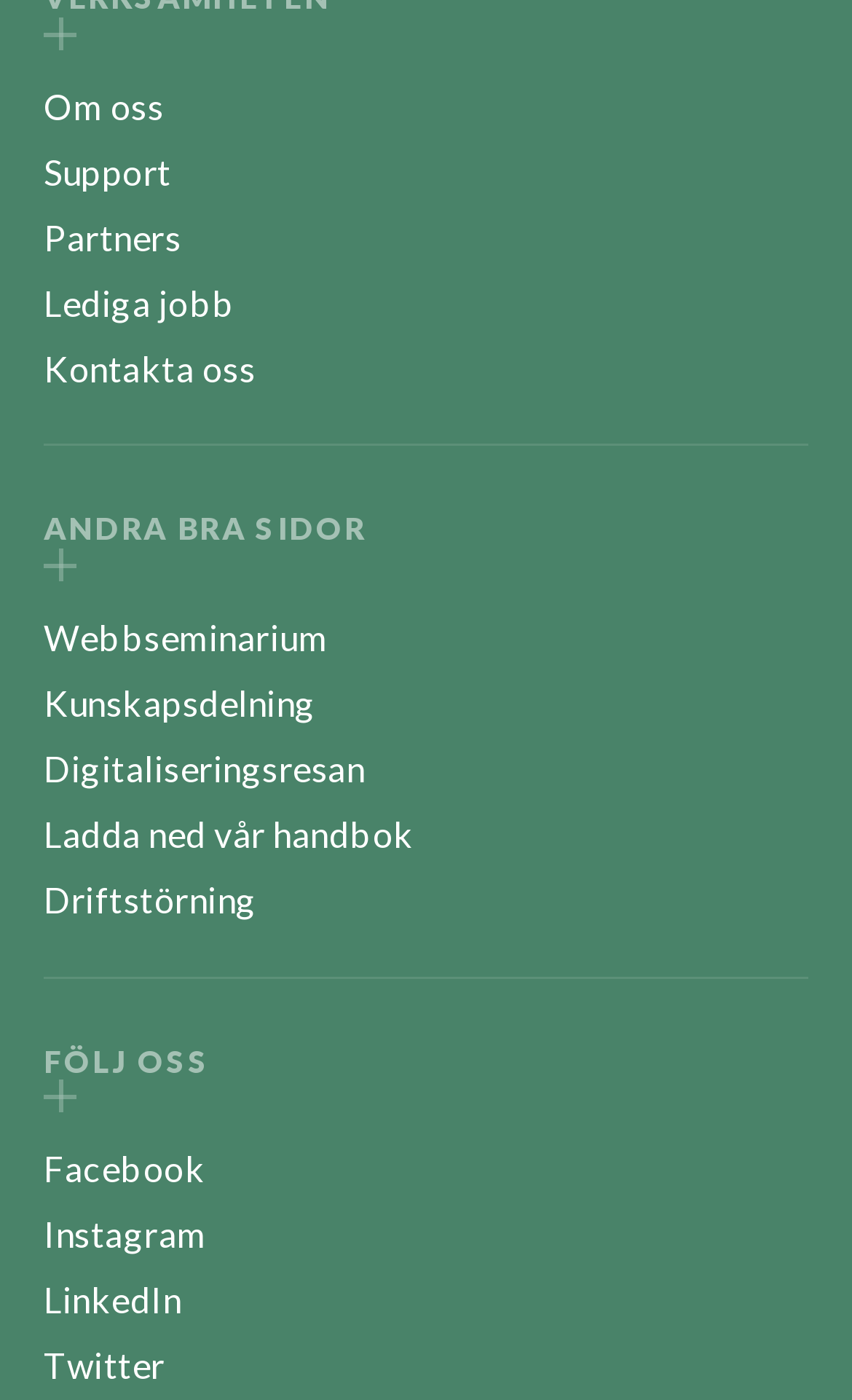How many links are there in the top section?
Your answer should be a single word or phrase derived from the screenshot.

5